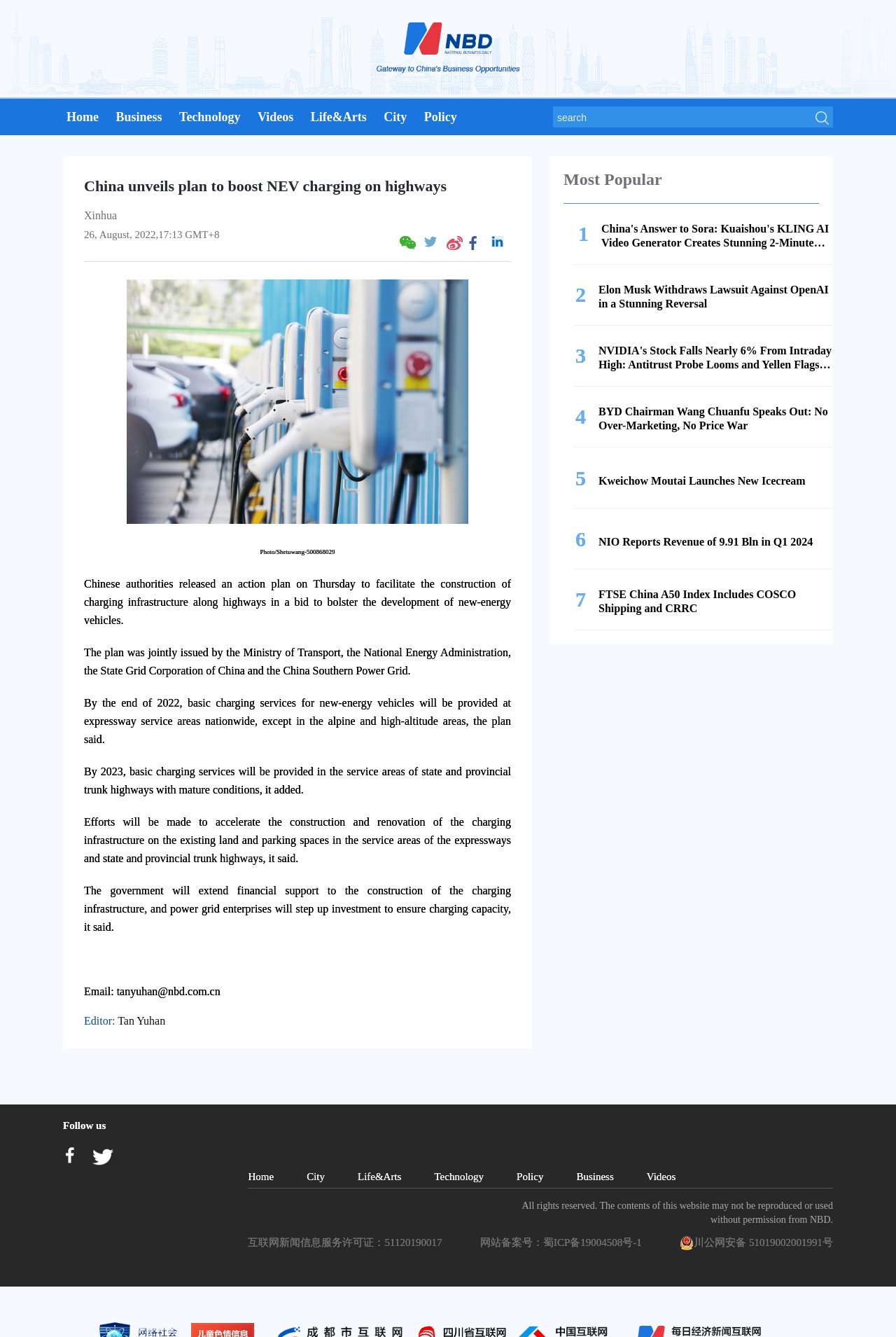Find the bounding box coordinates for the area you need to click to carry out the instruction: "Search for news". The coordinates should be four float numbers between 0 and 1, indicated as [left, top, right, bottom].

[0.617, 0.08, 0.93, 0.096]